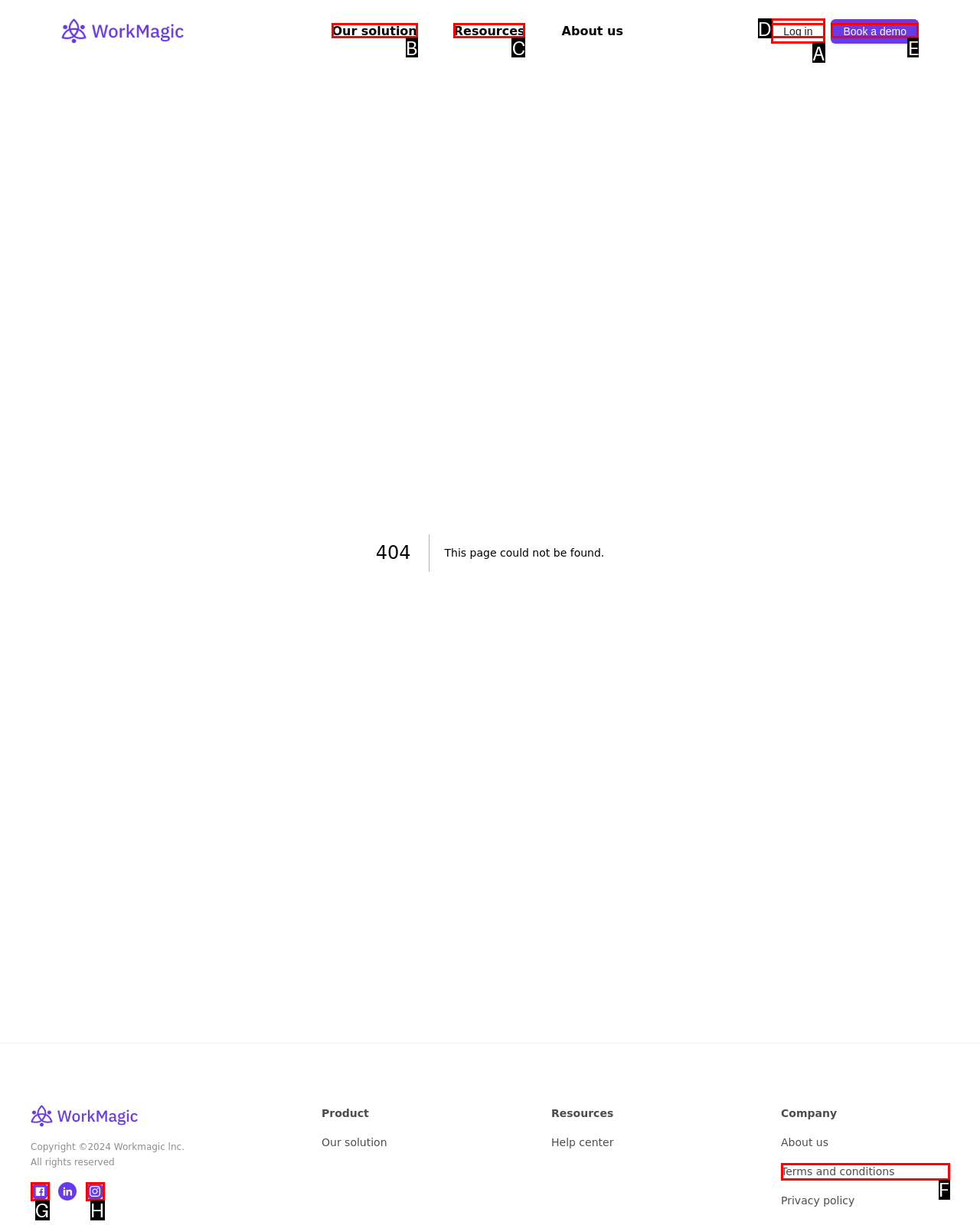Tell me which one HTML element I should click to complete the following instruction: Go to Our solution
Answer with the option's letter from the given choices directly.

B